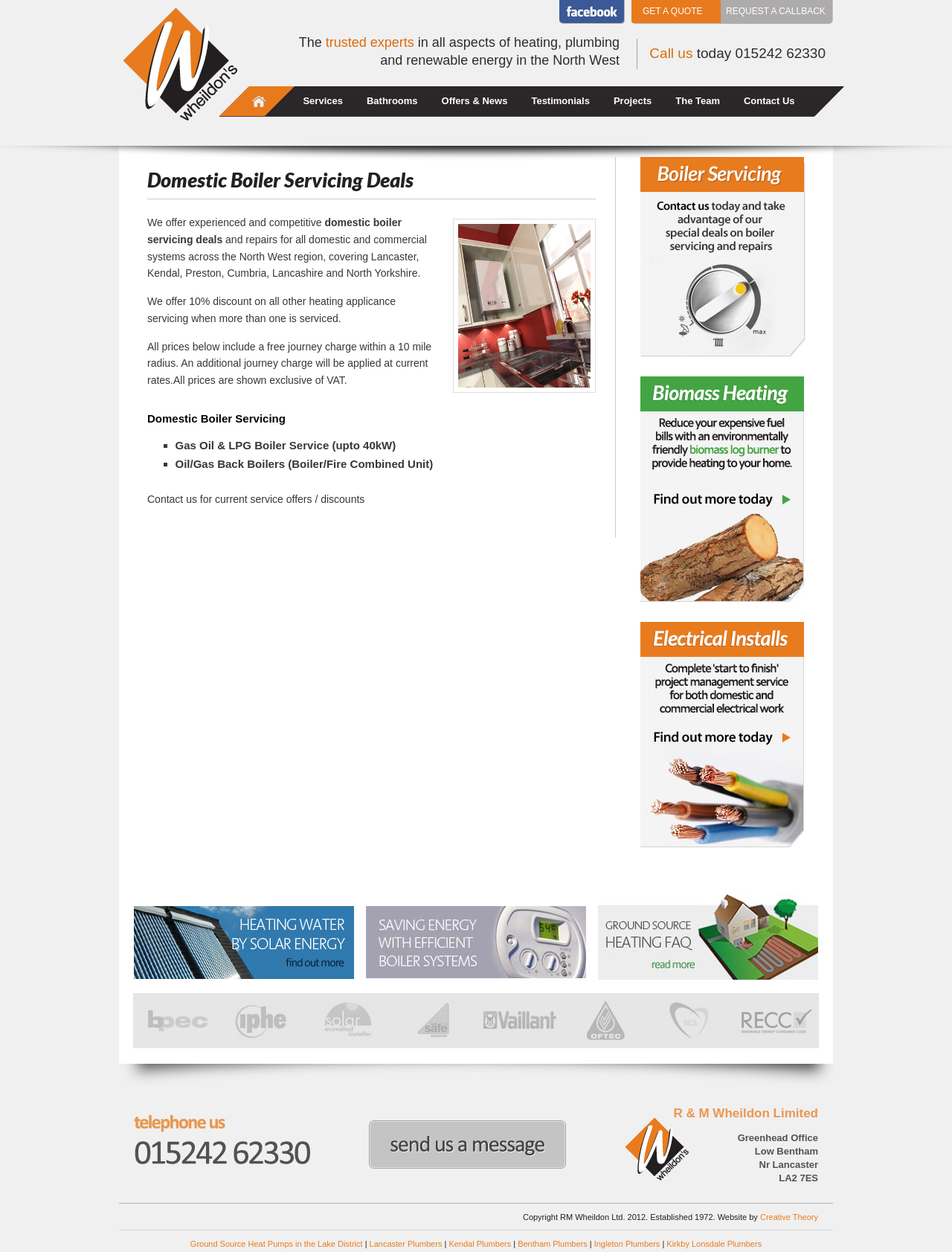Generate the text of the webpage's primary heading.

Domestic Boiler Servicing Deals